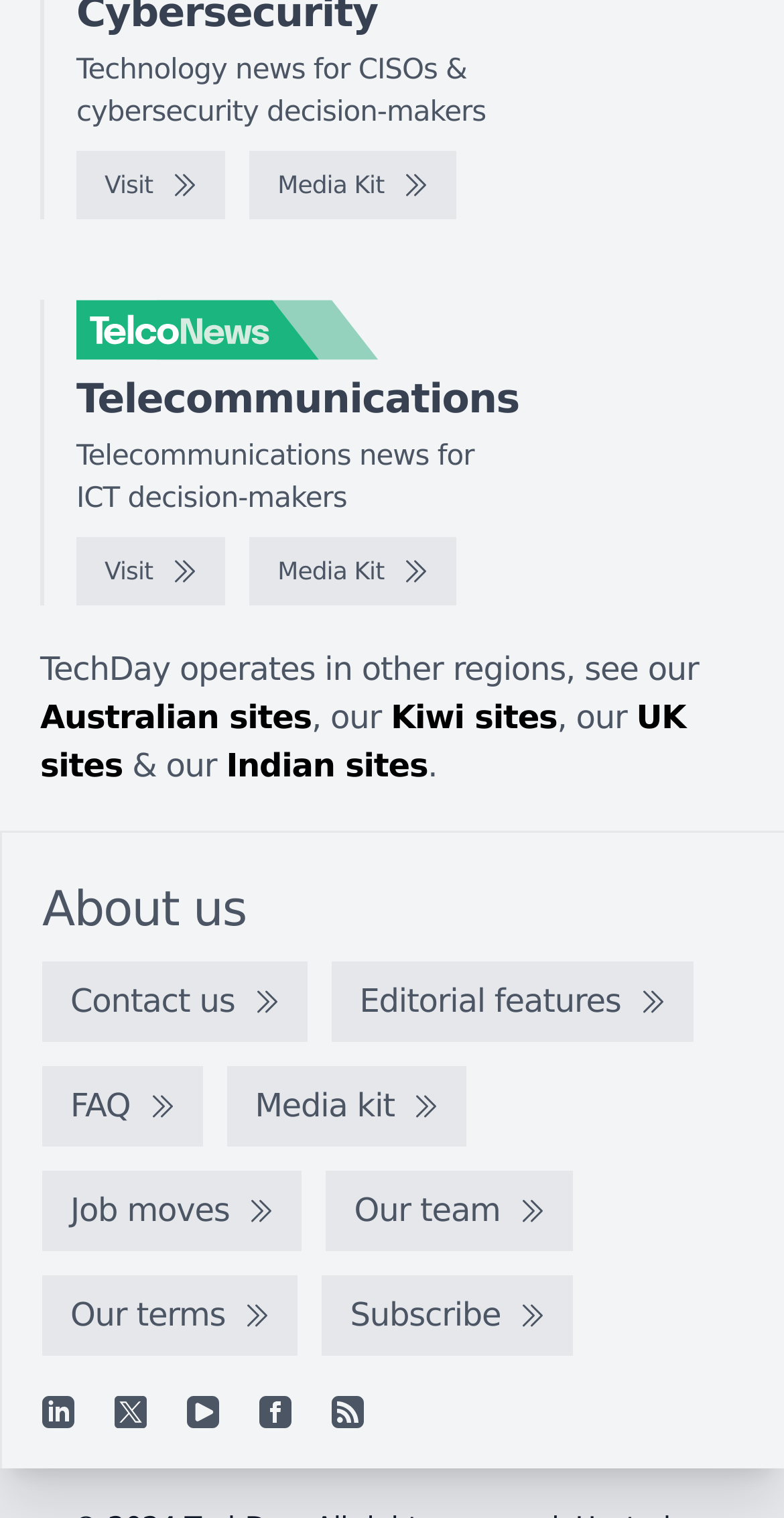What is the main topic of this website?
Based on the image, answer the question with a single word or brief phrase.

Technology news